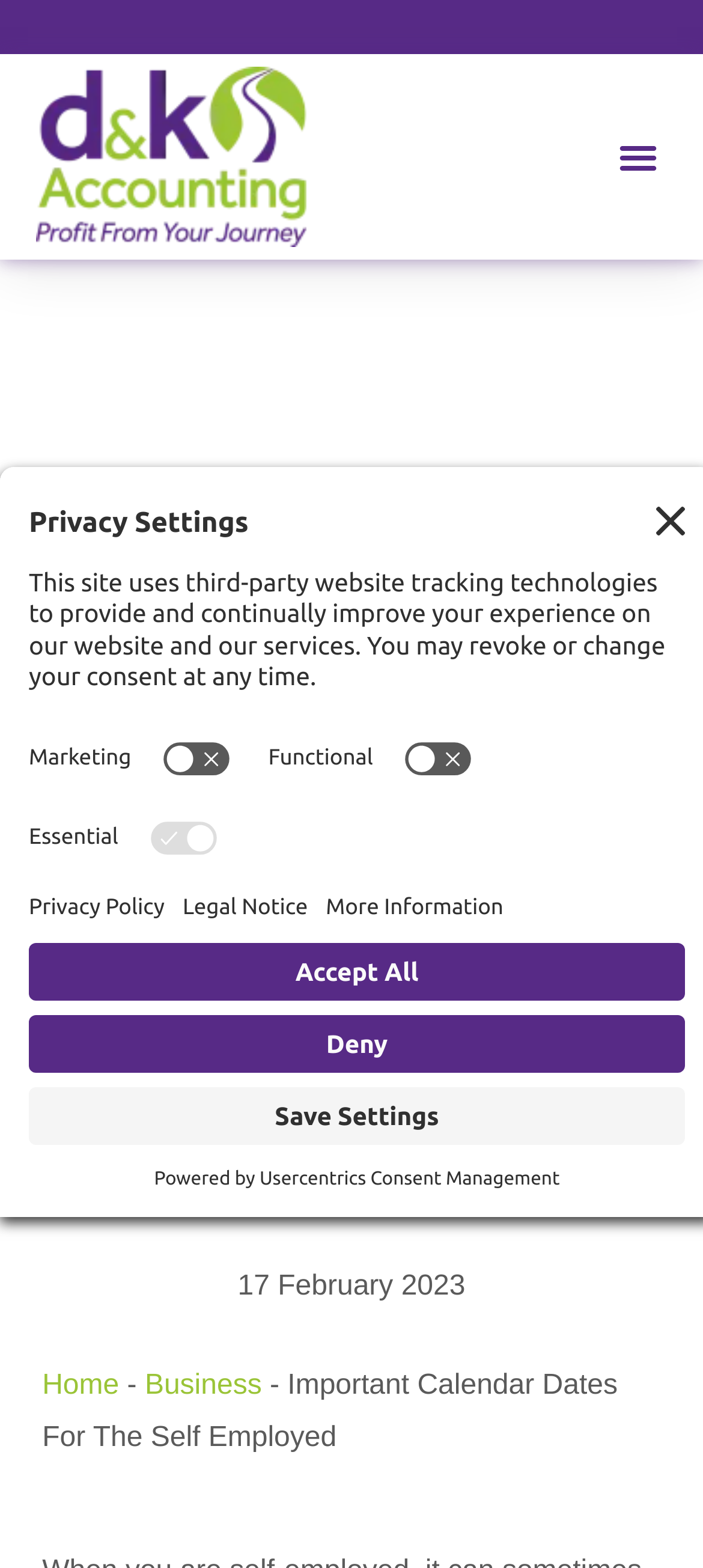Highlight the bounding box coordinates of the element that should be clicked to carry out the following instruction: "Click the D&K Accounting Logo". The coordinates must be given as four float numbers ranging from 0 to 1, i.e., [left, top, right, bottom].

[0.05, 0.043, 0.435, 0.158]